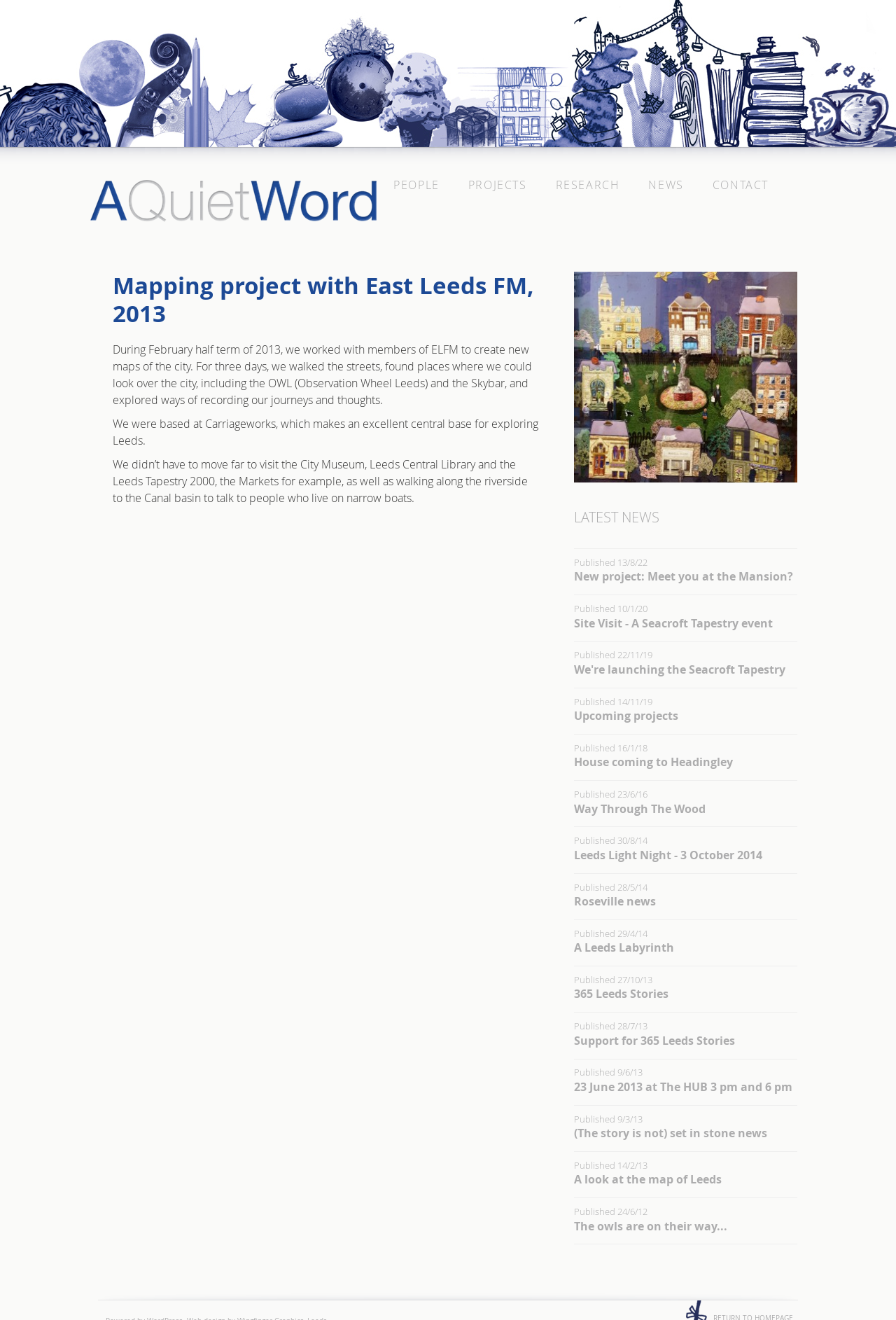Please identify the bounding box coordinates of the element's region that needs to be clicked to fulfill the following instruction: "Click the 'A quiet word logo' link". The bounding box coordinates should consist of four float numbers between 0 and 1, i.e., [left, top, right, bottom].

[0.101, 0.145, 0.42, 0.157]